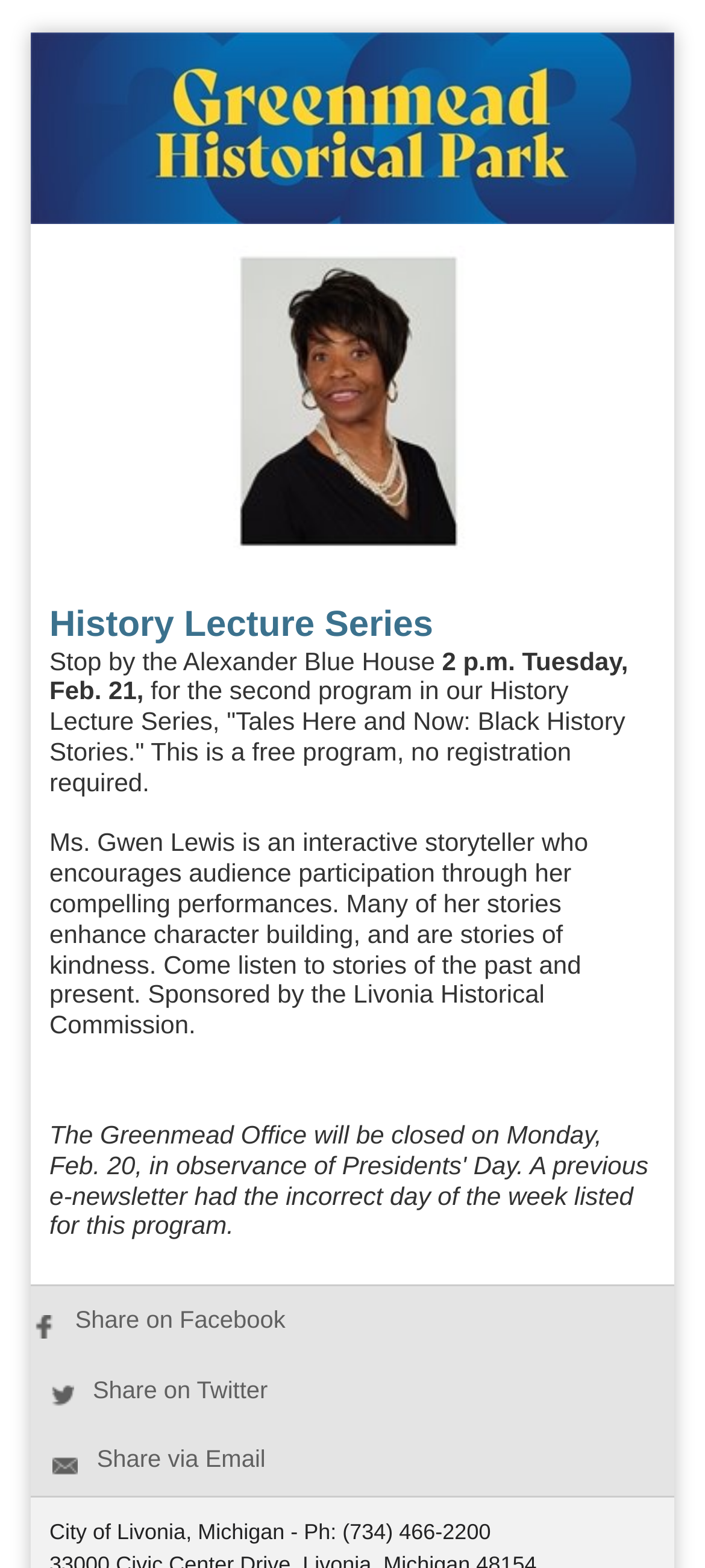Given the following UI element description: "Share on Facebook", find the bounding box coordinates in the webpage screenshot.

[0.046, 0.833, 0.405, 0.85]